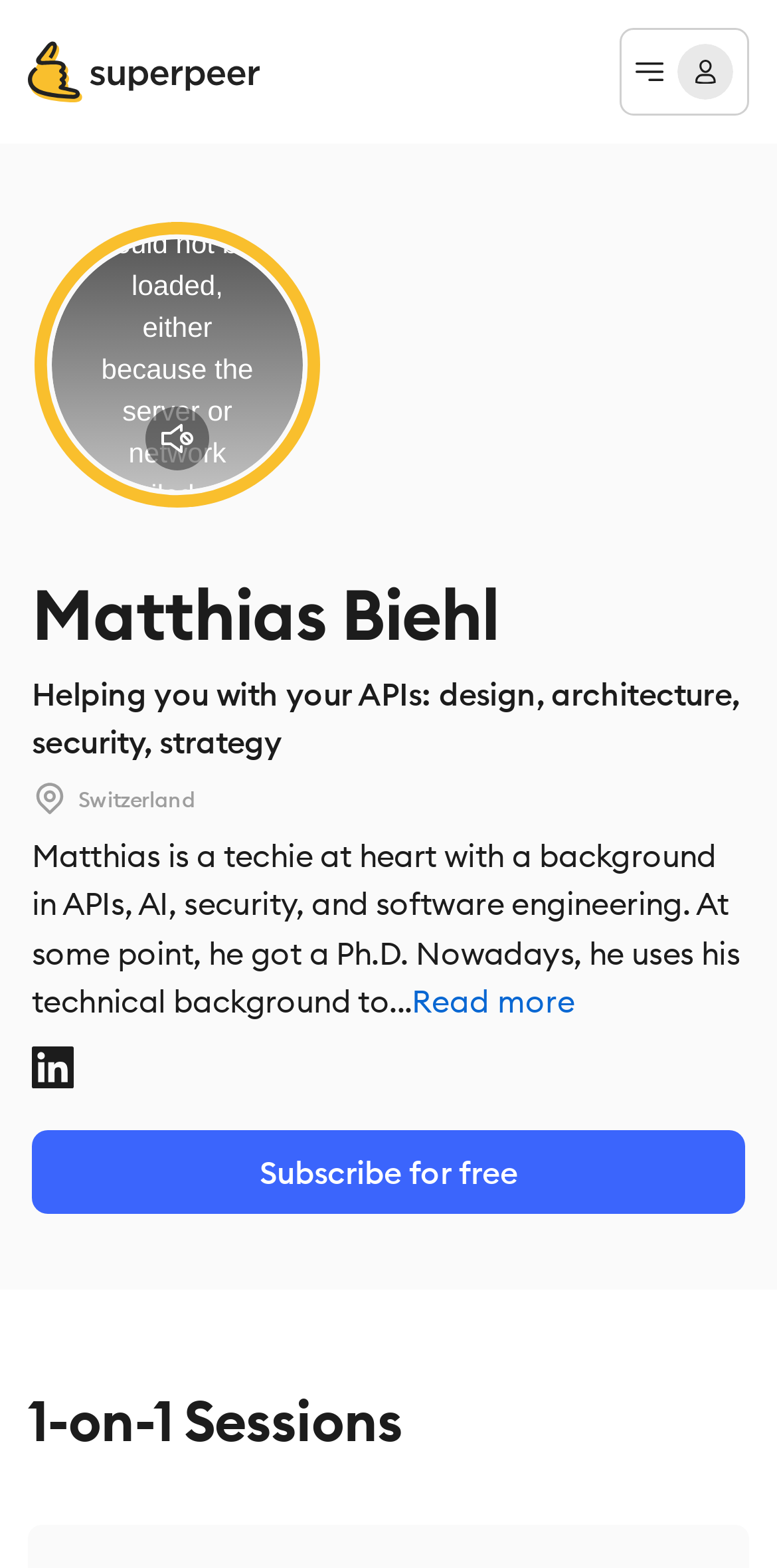Convey a detailed summary of the webpage, mentioning all key elements.

This webpage is about Matthias Biehl's profile on Superpeer, a community building platform for creators. At the top left, there is a Superpeer logo, which is an image. On the top right, there are three small images, likely icons, next to a button. Below the logo, there is a large image that takes up a significant portion of the page. 

In the middle of the page, there is a video player region with a modal window that contains a static text describing an error message. The video player region is positioned above a heading that displays Matthias Biehl's name. 

Below the heading, there is a static text that describes Matthias Biehl's profession and expertise. Next to this text, there is a small image, likely a flag, and another static text that indicates his location as Switzerland. 

Following this, there is a longer static text that provides more information about Matthias Biehl's background and expertise. Below this text, there is a 'Read more' button. On the same line, there is a Linkedin link with an image. 

Further down, there is a 'Subscribe for free' button. At the bottom of the page, there is a heading that says '1-on-1 Sessions'.